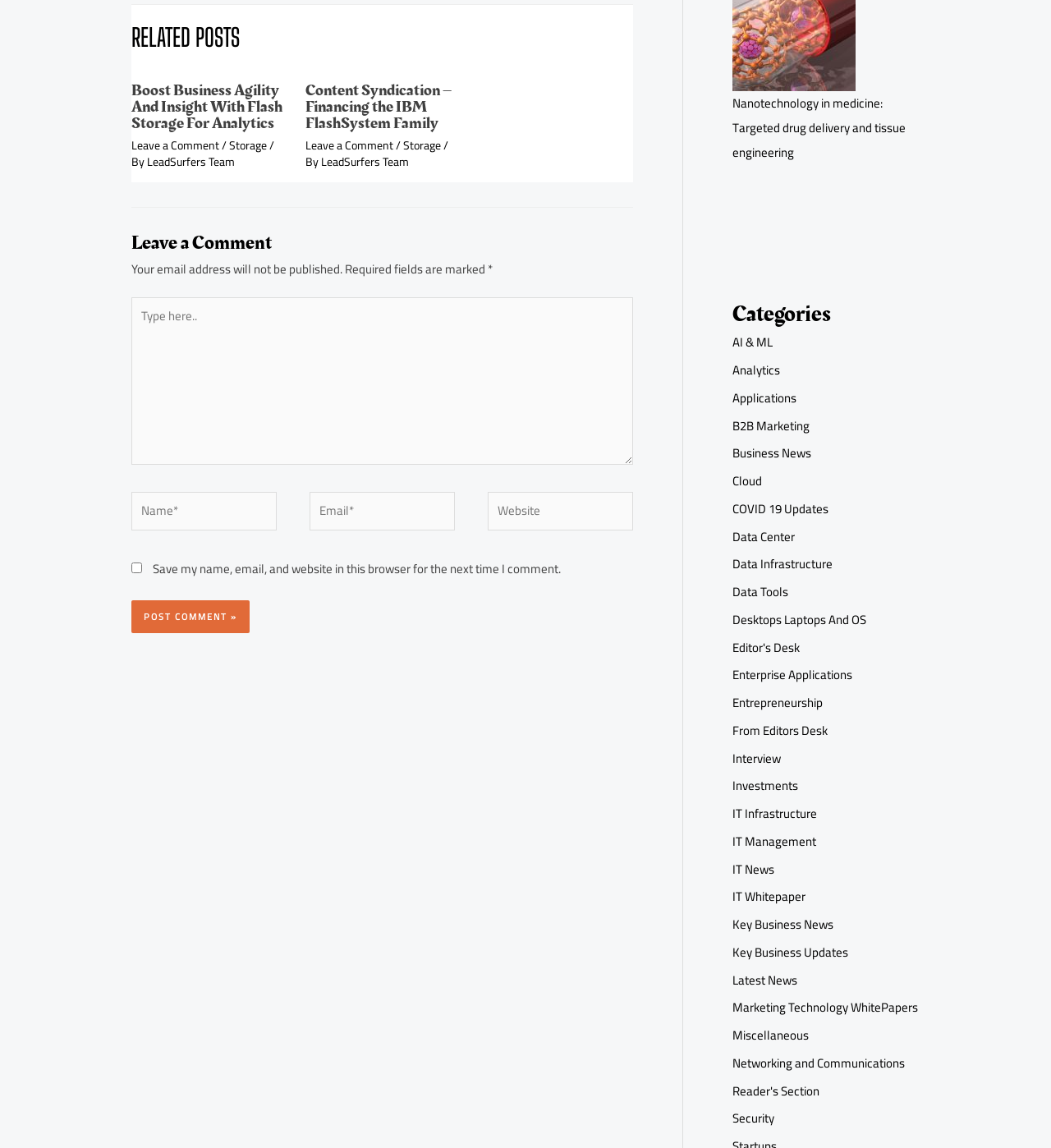Indicate the bounding box coordinates of the clickable region to achieve the following instruction: "Click on the 'Post Comment' button."

[0.125, 0.523, 0.238, 0.552]